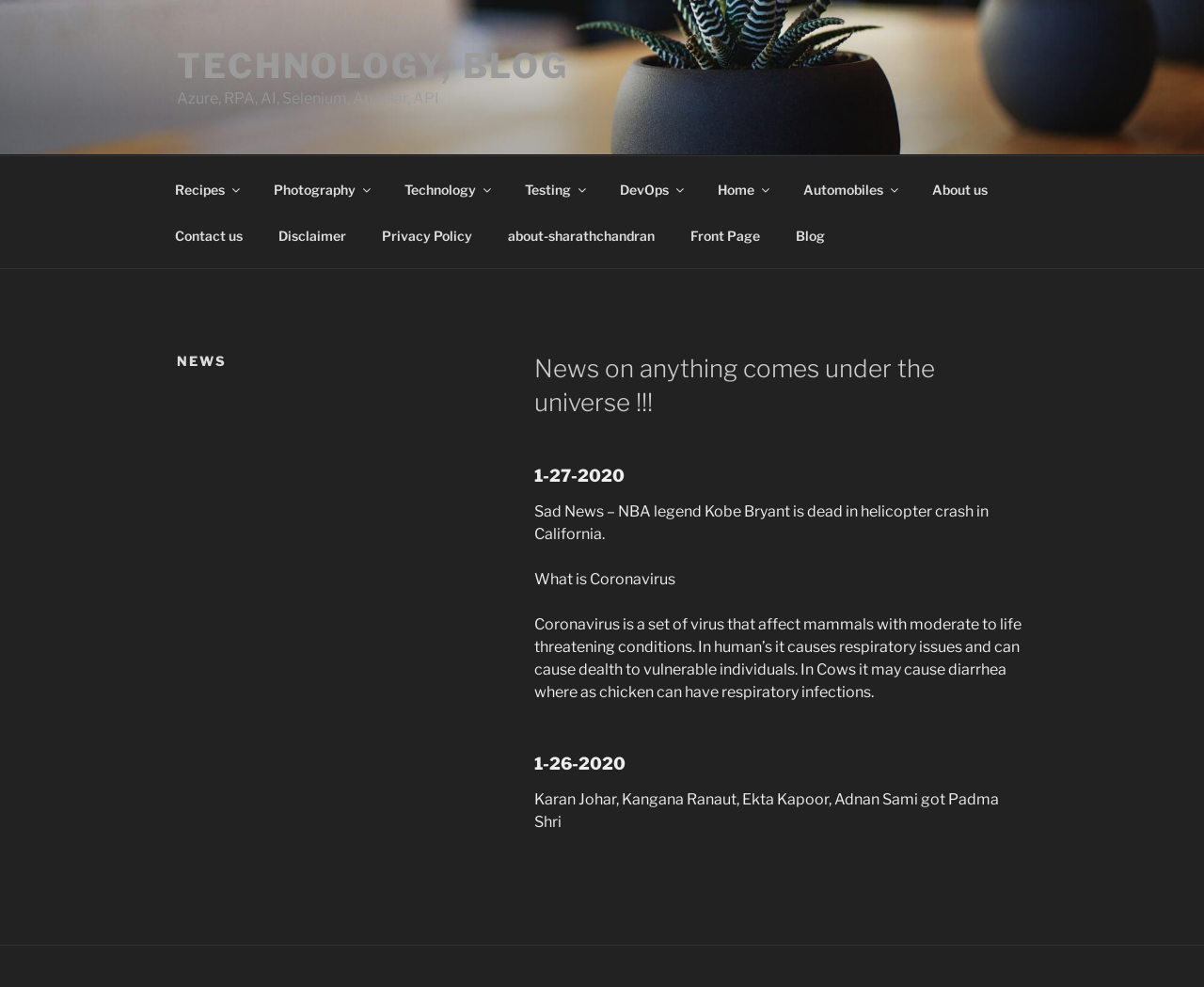Locate the bounding box coordinates of the element you need to click to accomplish the task described by this instruction: "Learn about Coronavirus".

[0.444, 0.578, 0.561, 0.596]